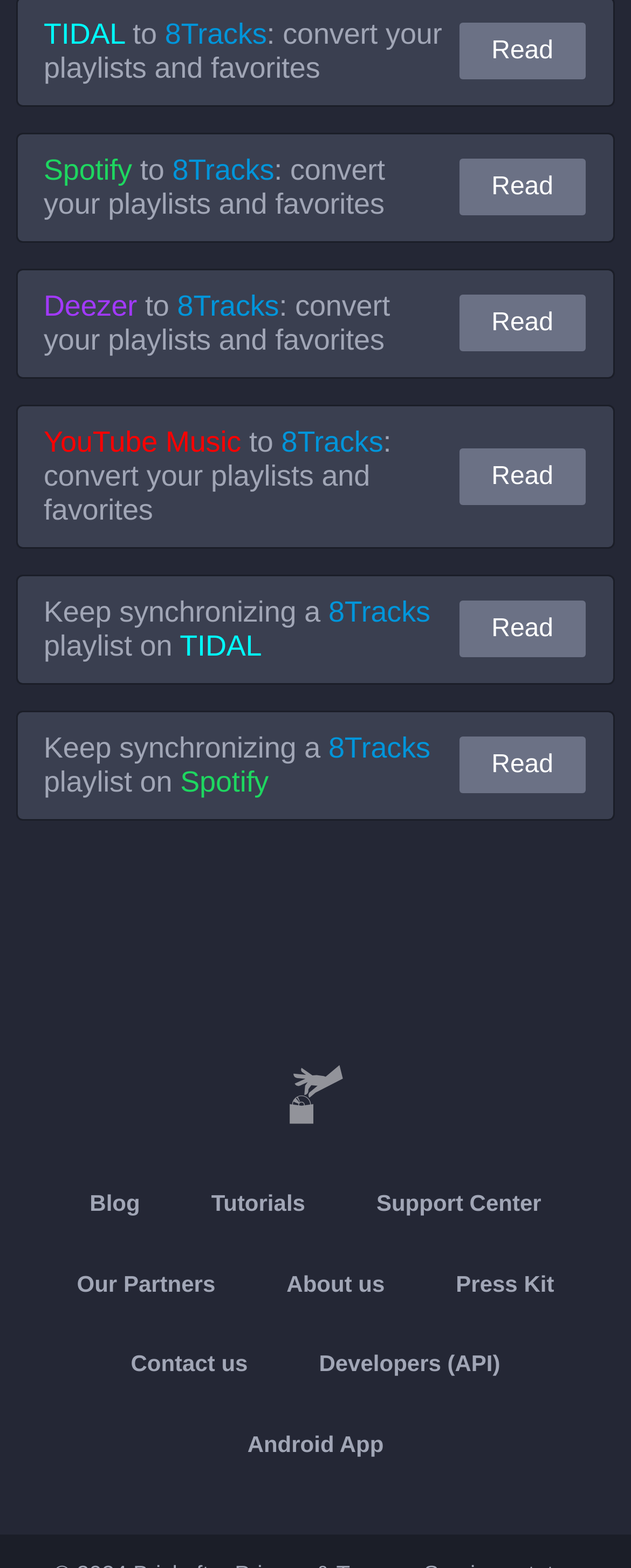How many music platforms are supported for playlist conversion?
Offer a detailed and full explanation in response to the question.

By examining the links on the webpage, I found that there are five music platforms supported for playlist conversion, namely TIDAL, Spotify, Deezer, YouTube Music, and 8Tracks.